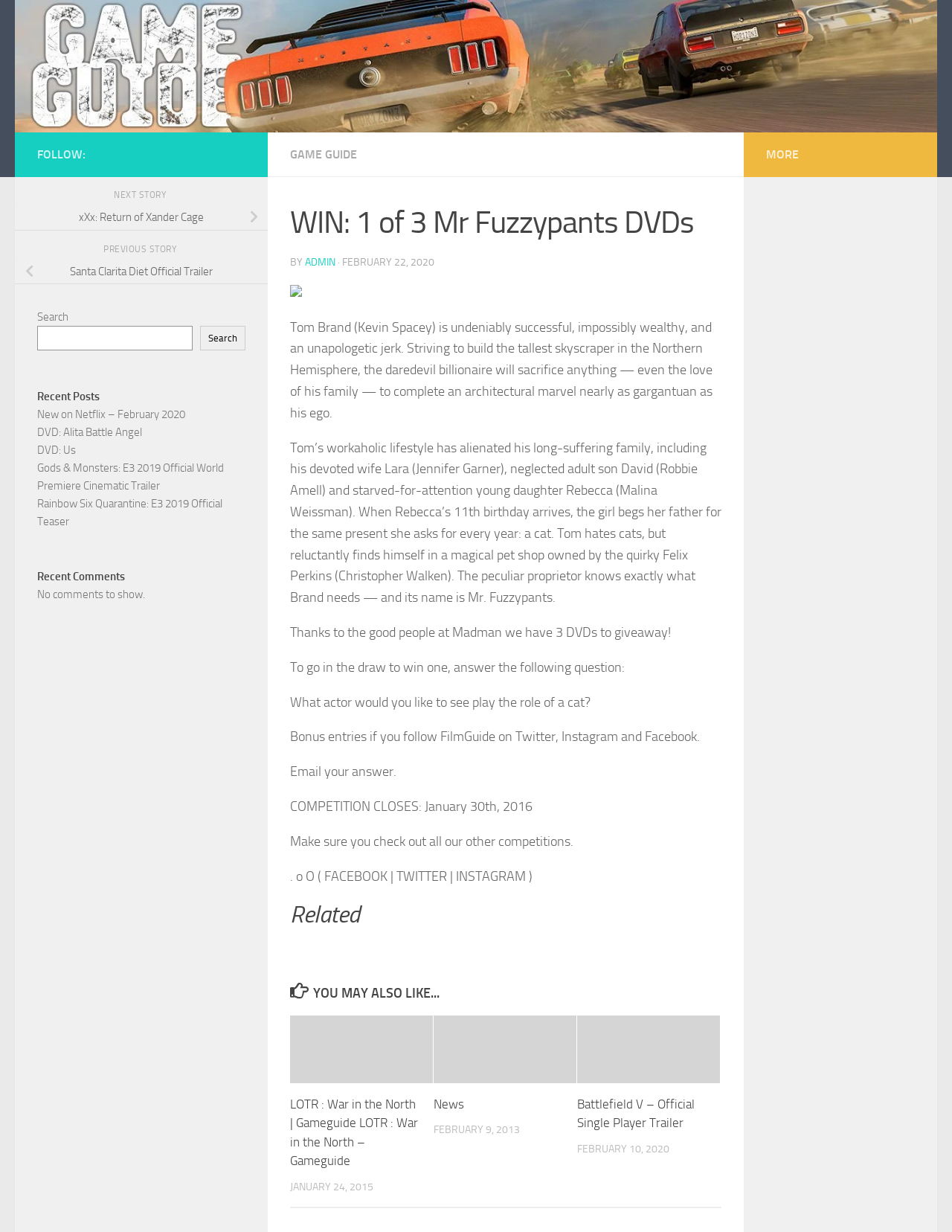What is the name of the DVD being given away?
From the image, respond with a single word or phrase.

Mr Fuzzypants